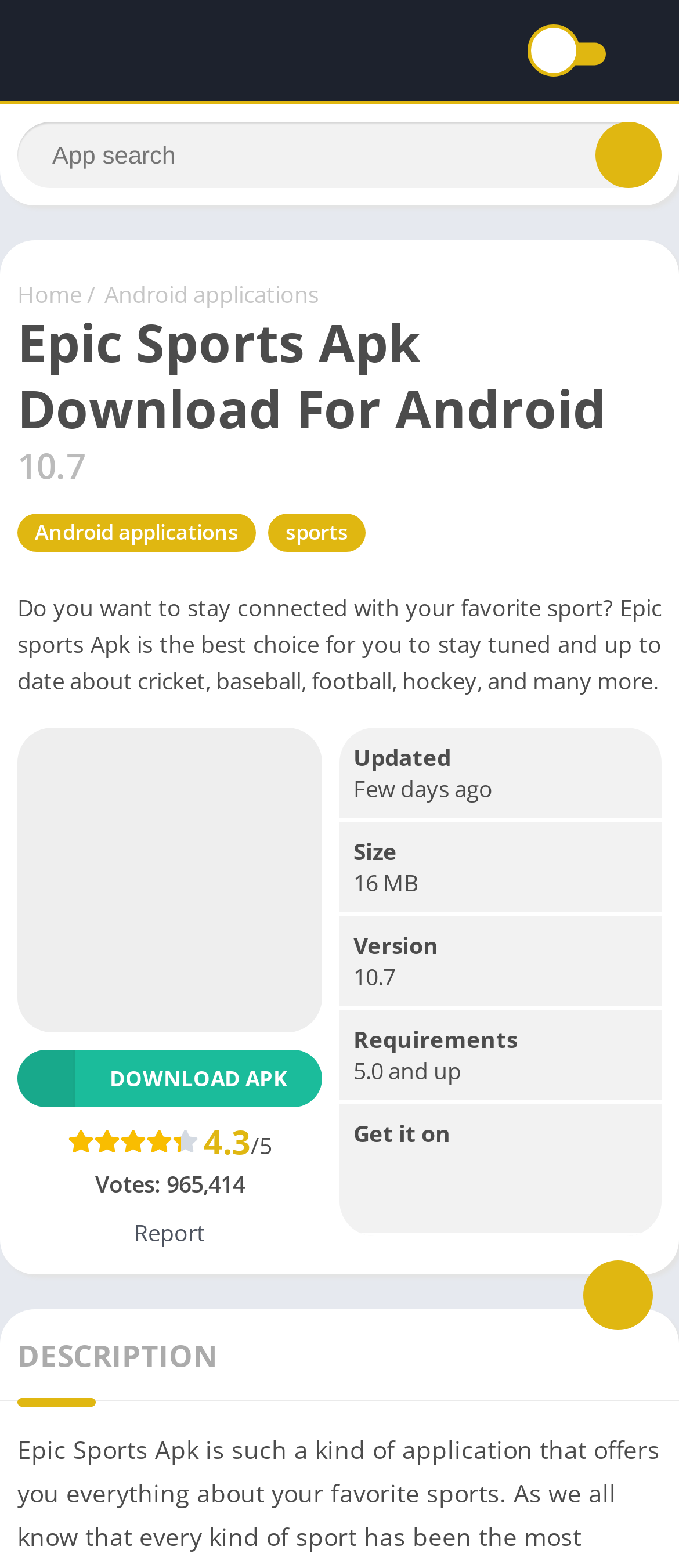Please examine the image and answer the question with a detailed explanation:
What is the rating of the app?

The rating of the app can be found in the static text '4.3' and '/5' which are located next to each other on the webpage.